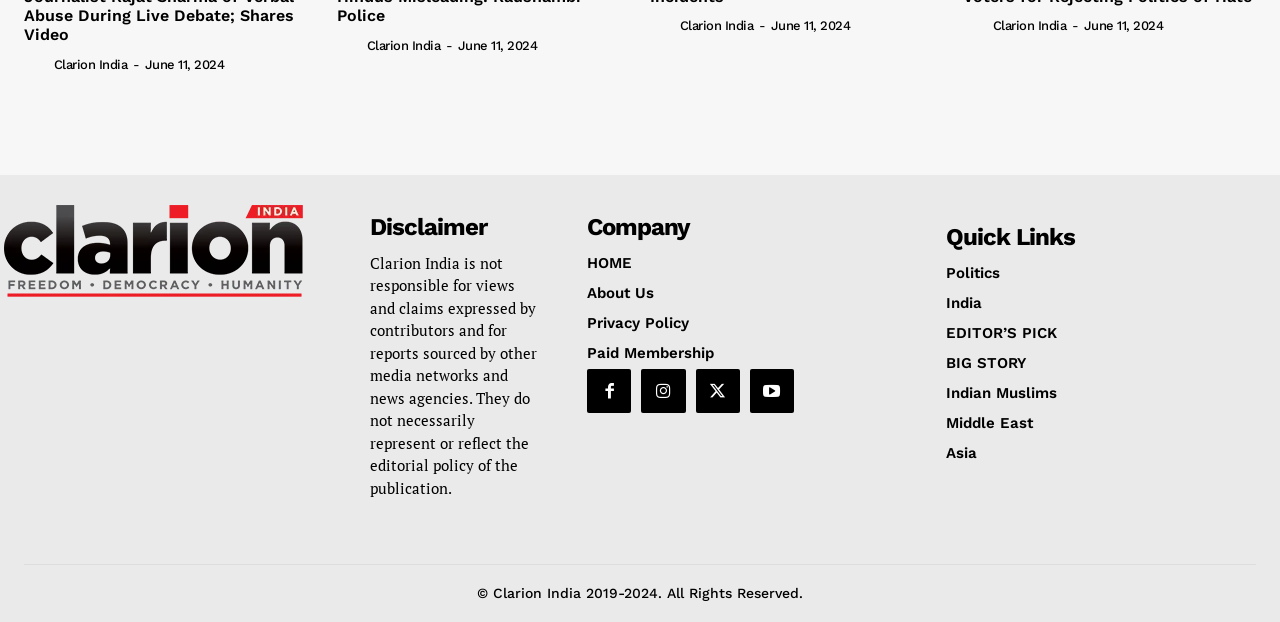Please find the bounding box coordinates in the format (top-left x, top-left y, bottom-right x, bottom-right y) for the given element description. Ensure the coordinates are floating point numbers between 0 and 1. Description: Youtube

[0.586, 0.593, 0.62, 0.664]